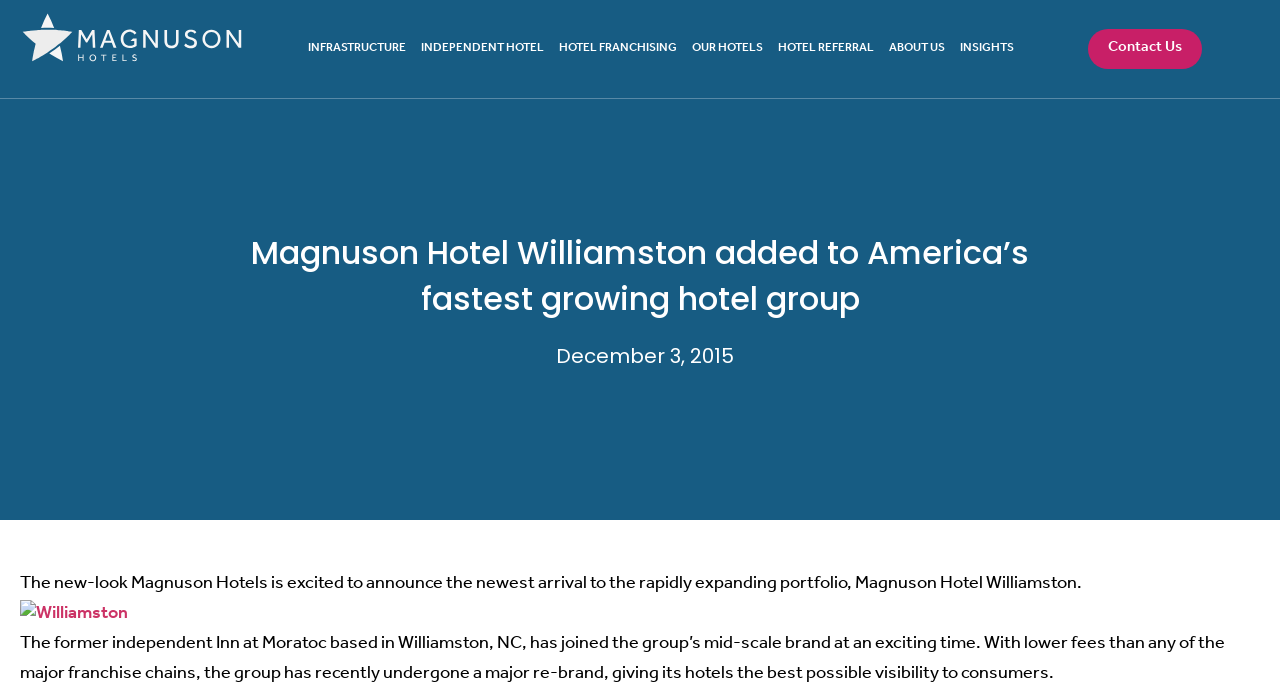Please find the bounding box for the following UI element description. Provide the coordinates in (top-left x, top-left y, bottom-right x, bottom-right y) format, with values between 0 and 1: Home

None